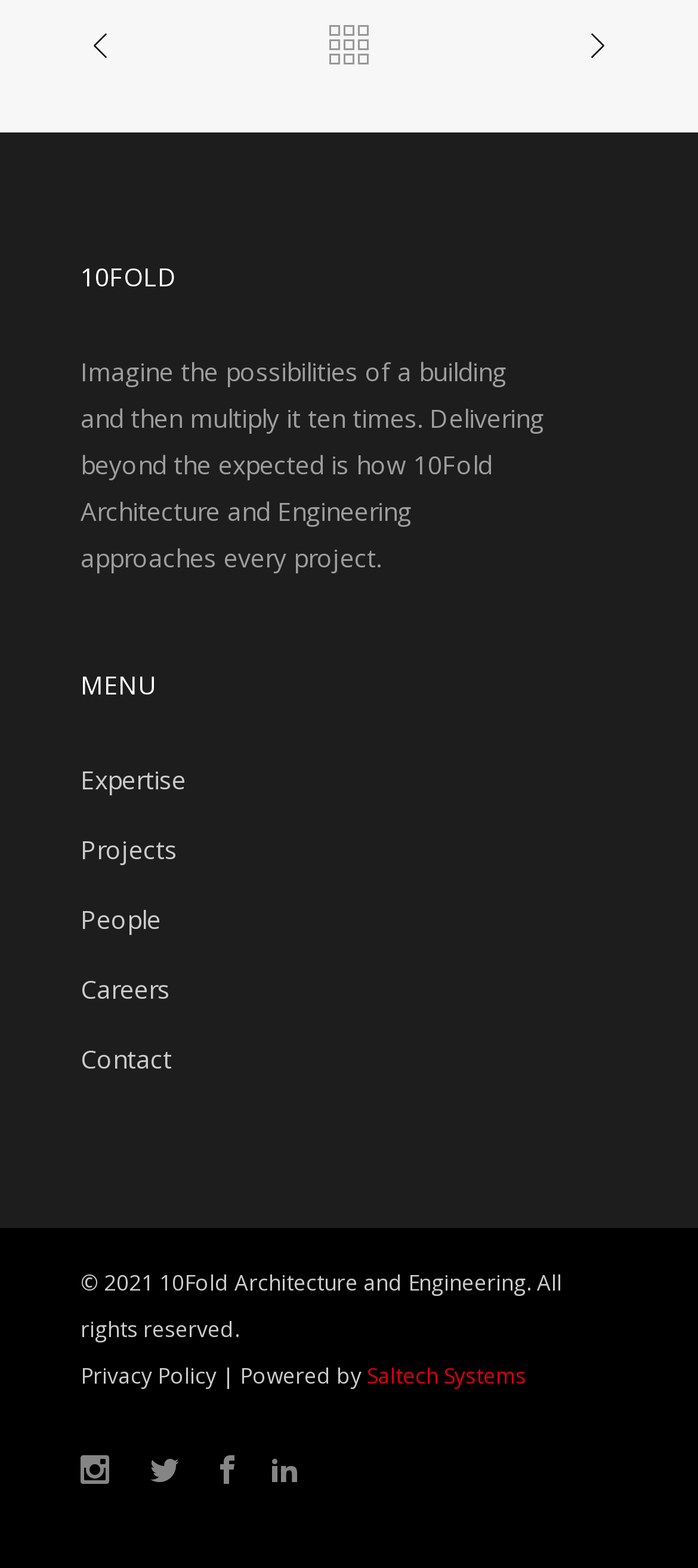What is the year of copyright?
Using the details shown in the screenshot, provide a comprehensive answer to the question.

The year of copyright can be found in the static text element with the text '© 2021 10Fold Architecture and Engineering. All rights reserved.' which is located at the bottom of the webpage.